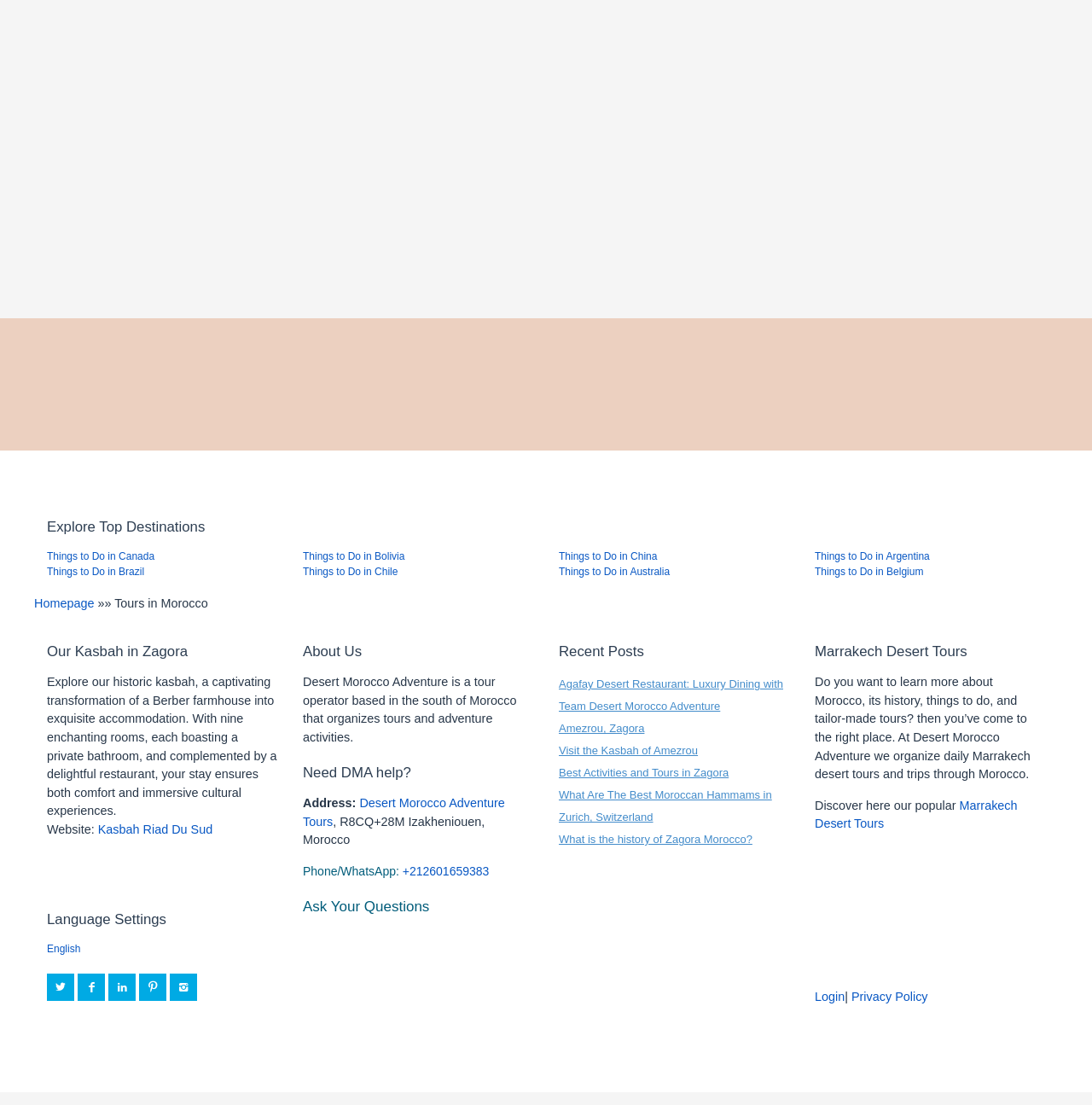Highlight the bounding box coordinates of the element that should be clicked to carry out the following instruction: "Read about Marrakech Desert Tours". The coordinates must be given as four float numbers ranging from 0 to 1, i.e., [left, top, right, bottom].

[0.746, 0.723, 0.932, 0.752]